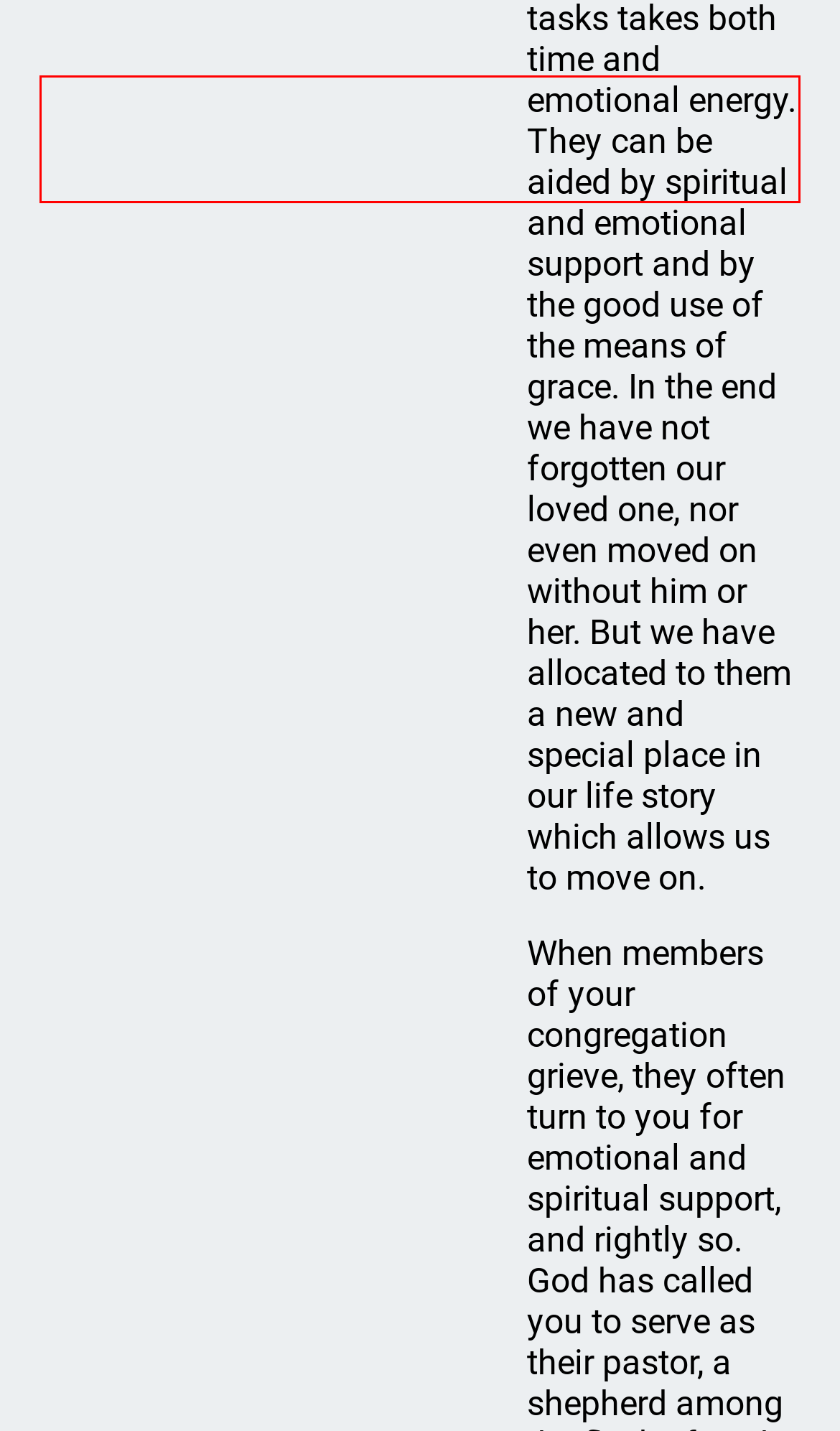Using the provided screenshot, read and generate the text content within the red-bordered area.

[7] J. William Worden, Grief Counseling & Grief Therapy: A Handbook for the Mental Health Practitioner (New York: Springer, 1991).